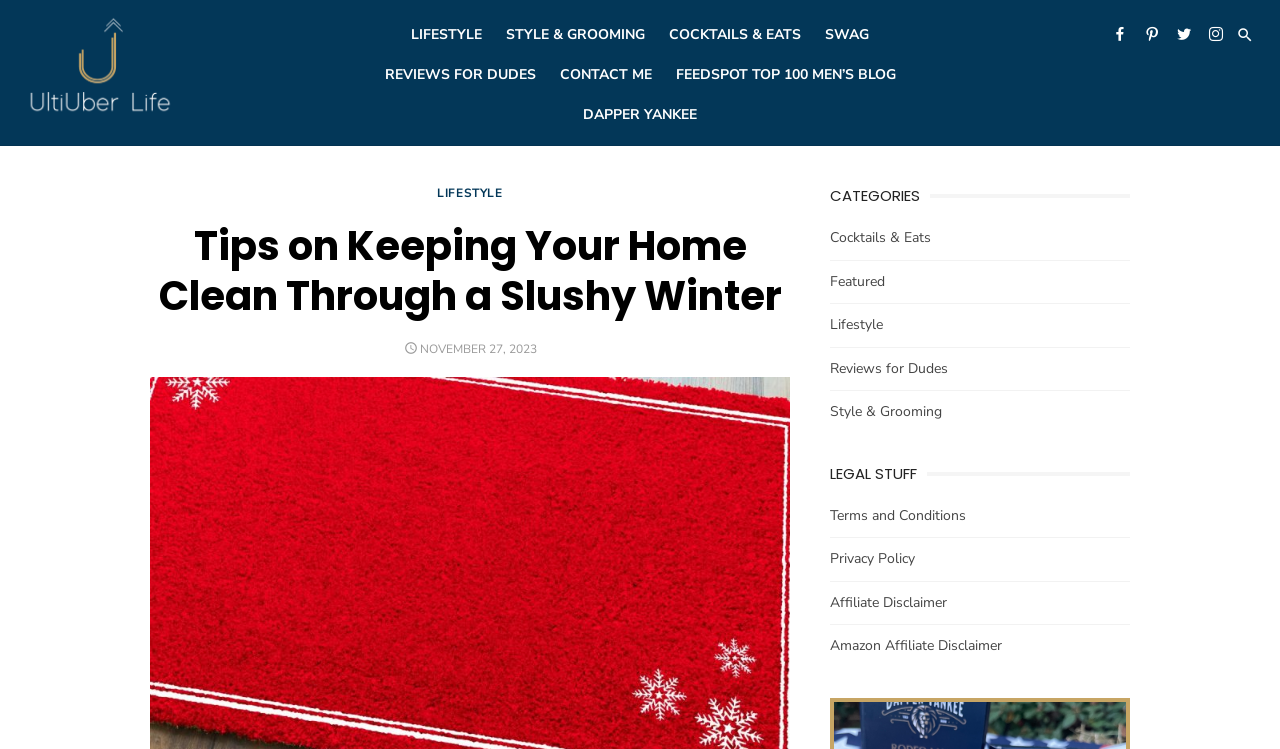Identify and provide the bounding box coordinates of the UI element described: "Affiliate Disclaimer". The coordinates should be formatted as [left, top, right, bottom], with each number being a float between 0 and 1.

[0.648, 0.791, 0.74, 0.816]